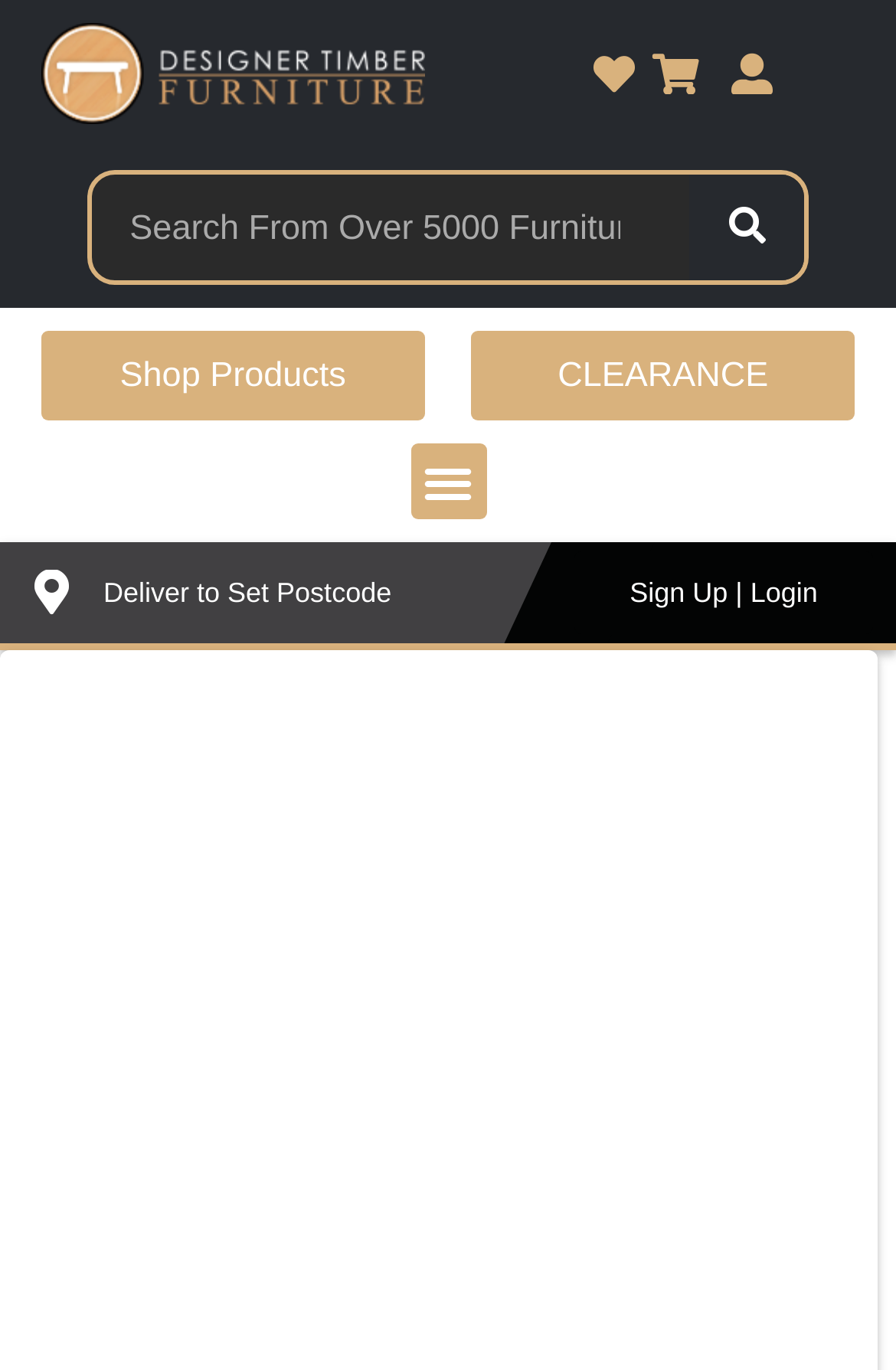Determine the bounding box coordinates for the area that needs to be clicked to fulfill this task: "Toggle the menu". The coordinates must be given as four float numbers between 0 and 1, i.e., [left, top, right, bottom].

[0.458, 0.324, 0.542, 0.38]